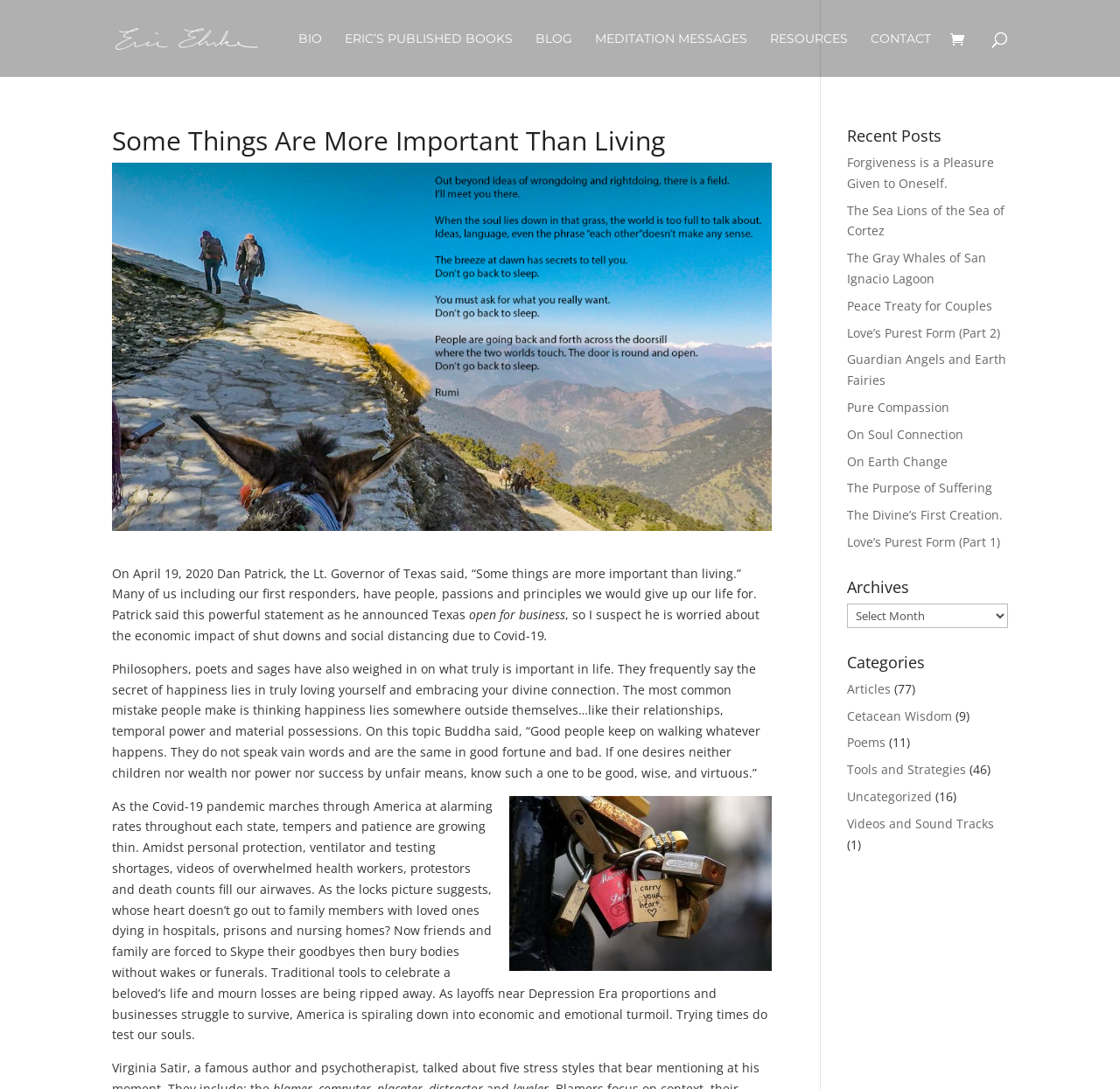What is the tone of the article about Covid-19?
Utilize the image to construct a detailed and well-explained answer.

The article about Covid-19 has a reflective and empathetic tone, as it discusses the emotional toll of the pandemic on individuals and society, and expresses sympathy for those who are suffering. The language used is also introspective, with phrases such as 'whose heart doesn’t go out to family members with loved ones dying in hospitals, prisons and nursing homes?'